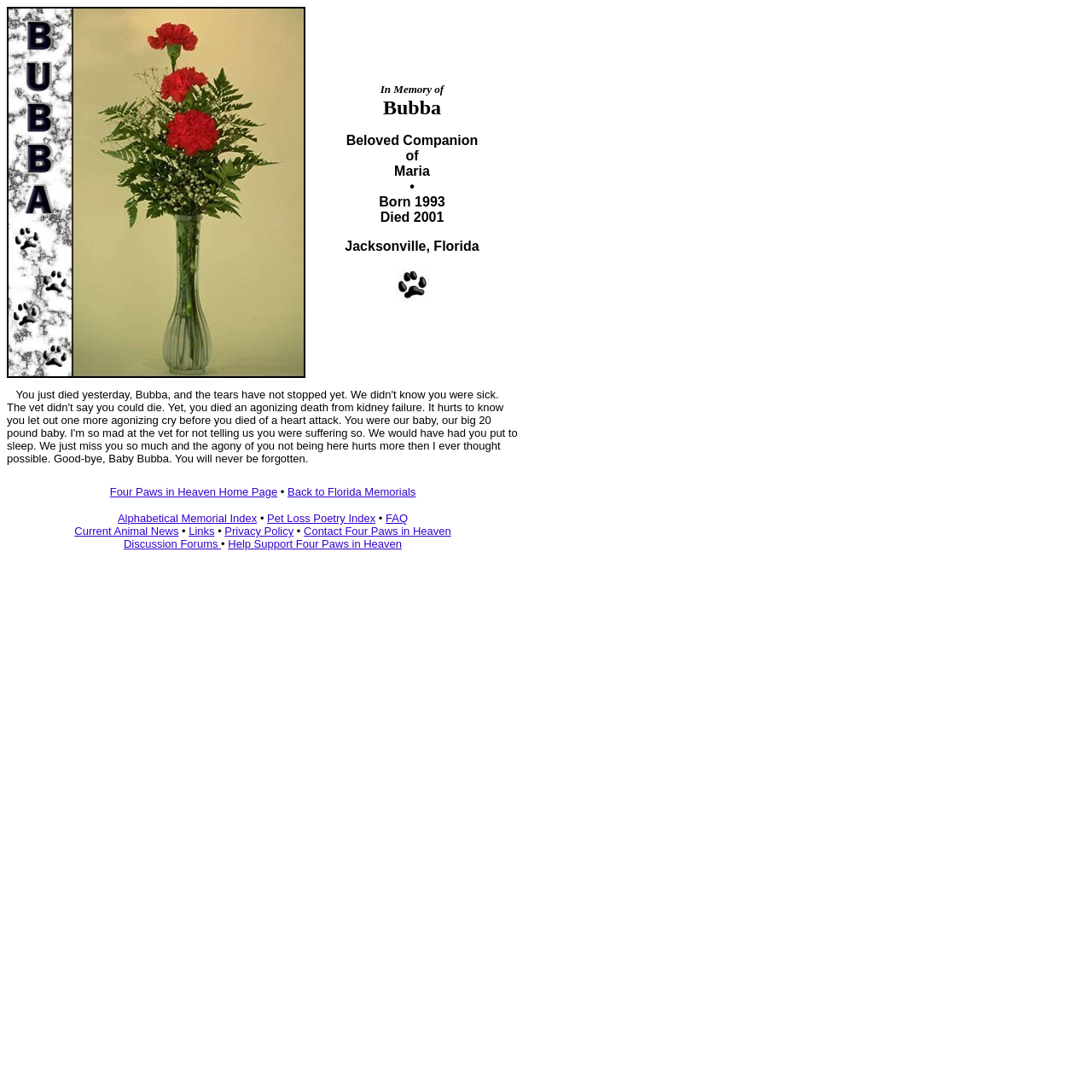Highlight the bounding box coordinates of the region I should click on to meet the following instruction: "View the Alphabetical Memorial Index".

[0.108, 0.469, 0.235, 0.48]